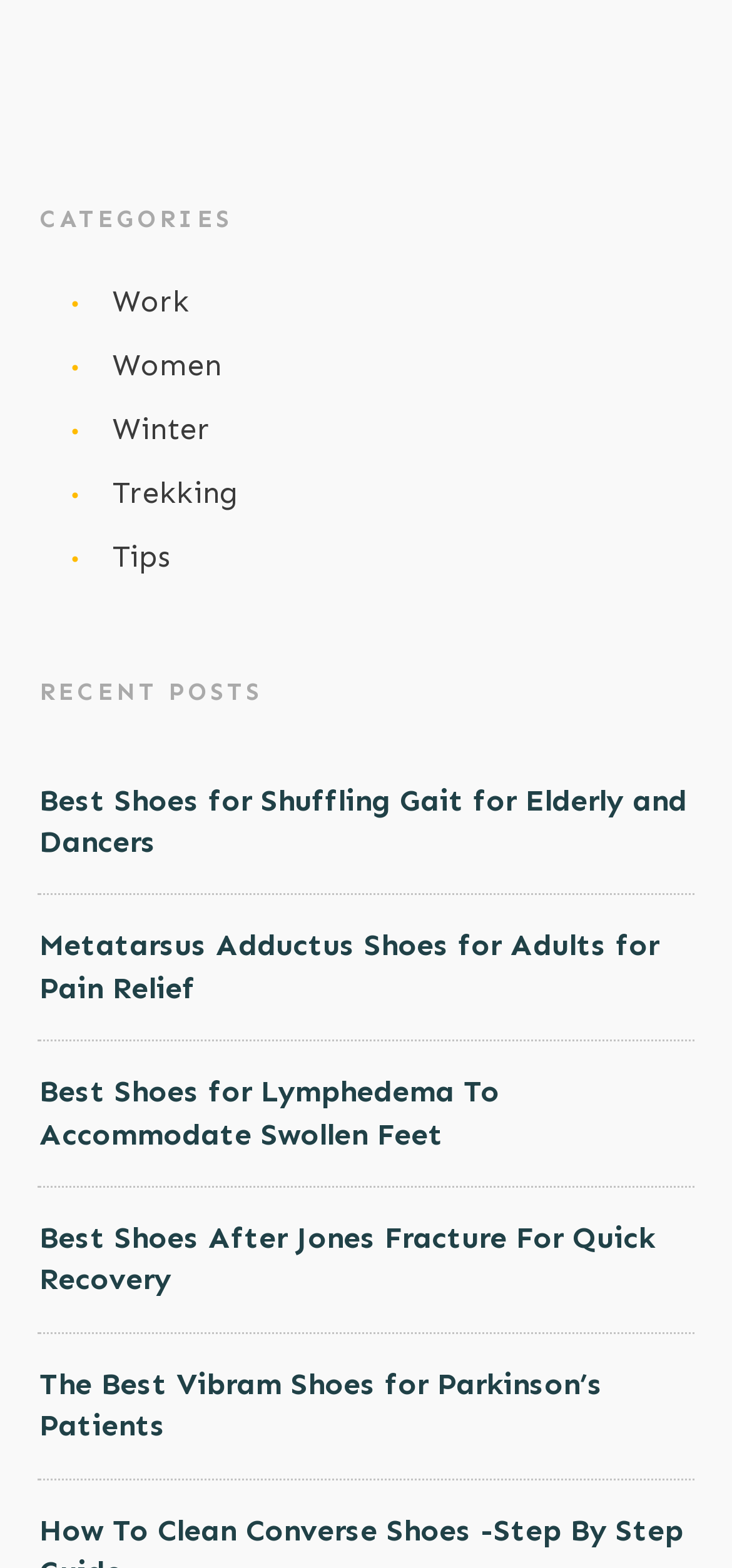From the details in the image, provide a thorough response to the question: What is the topic of the first recent post?

I found a section with the heading 'RECENT POSTS' which contains several articles. The first article has a heading 'Best Shoes for Shuffling Gait for Elderly and Dancers', which suggests that this is the topic of the first recent post.